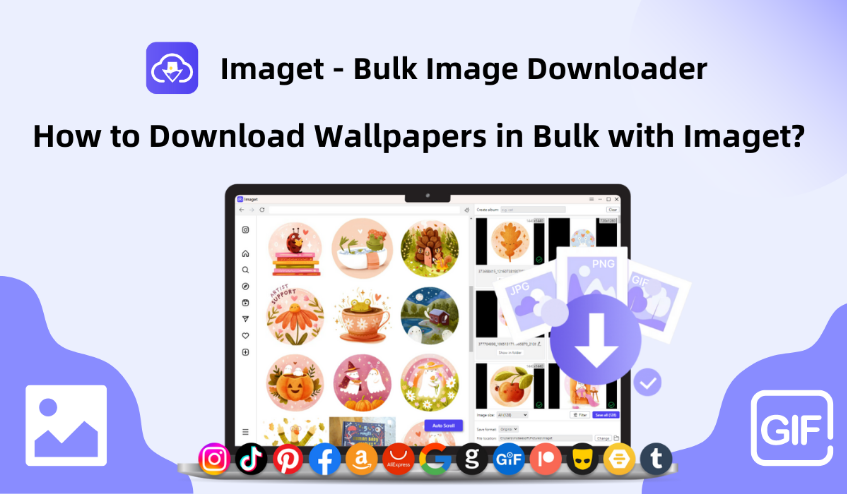What social media platforms are available for sharing?
Answer with a single word or phrase by referring to the visual content.

Instagram, Pinterest, Facebook, and others